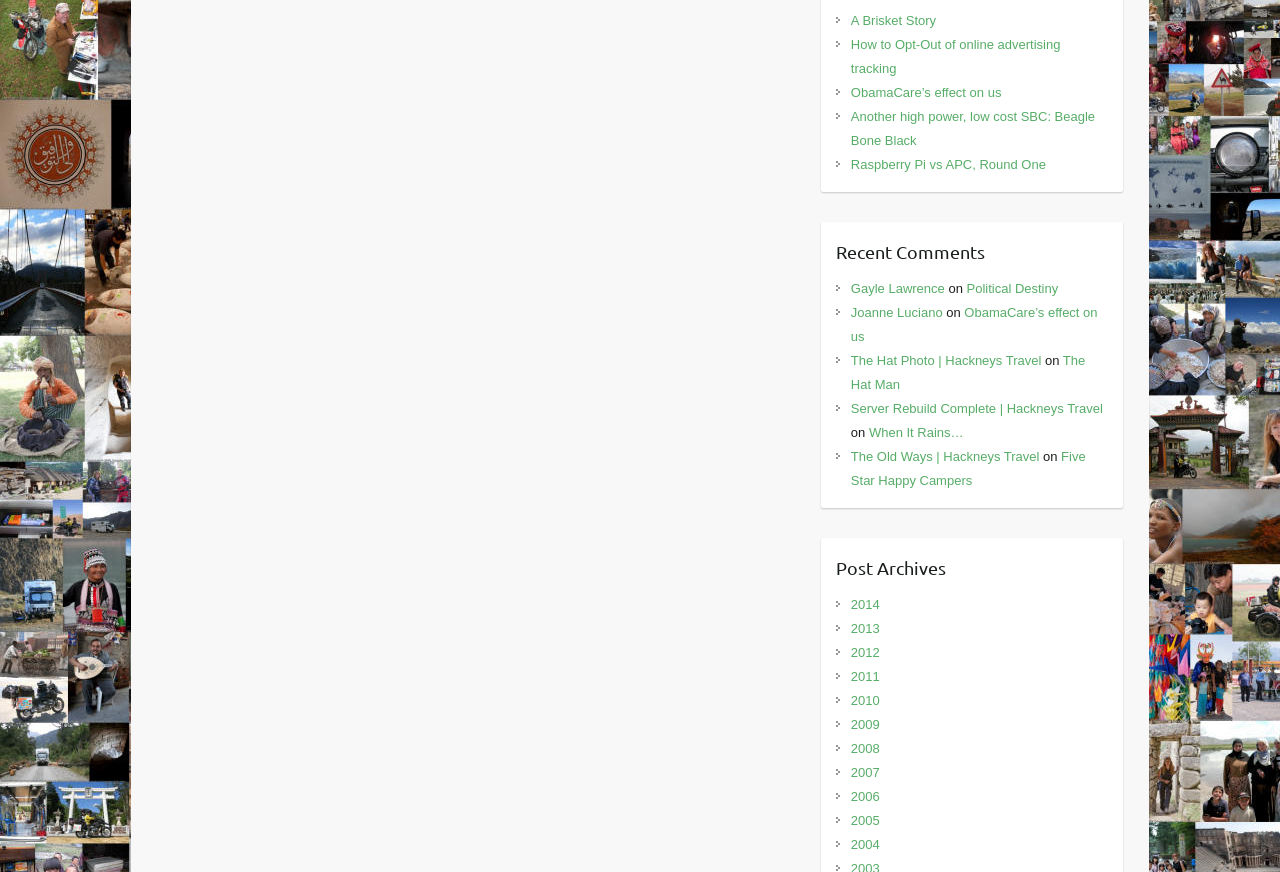What is the purpose of the links under 'Post Archives'?
Provide a detailed and well-explained answer to the question.

The links under the 'Post Archives' heading have titles that correspond to years, such as '2014', '2013', and so on, suggesting that these links allow users to access past posts or archives of the website organized by year.